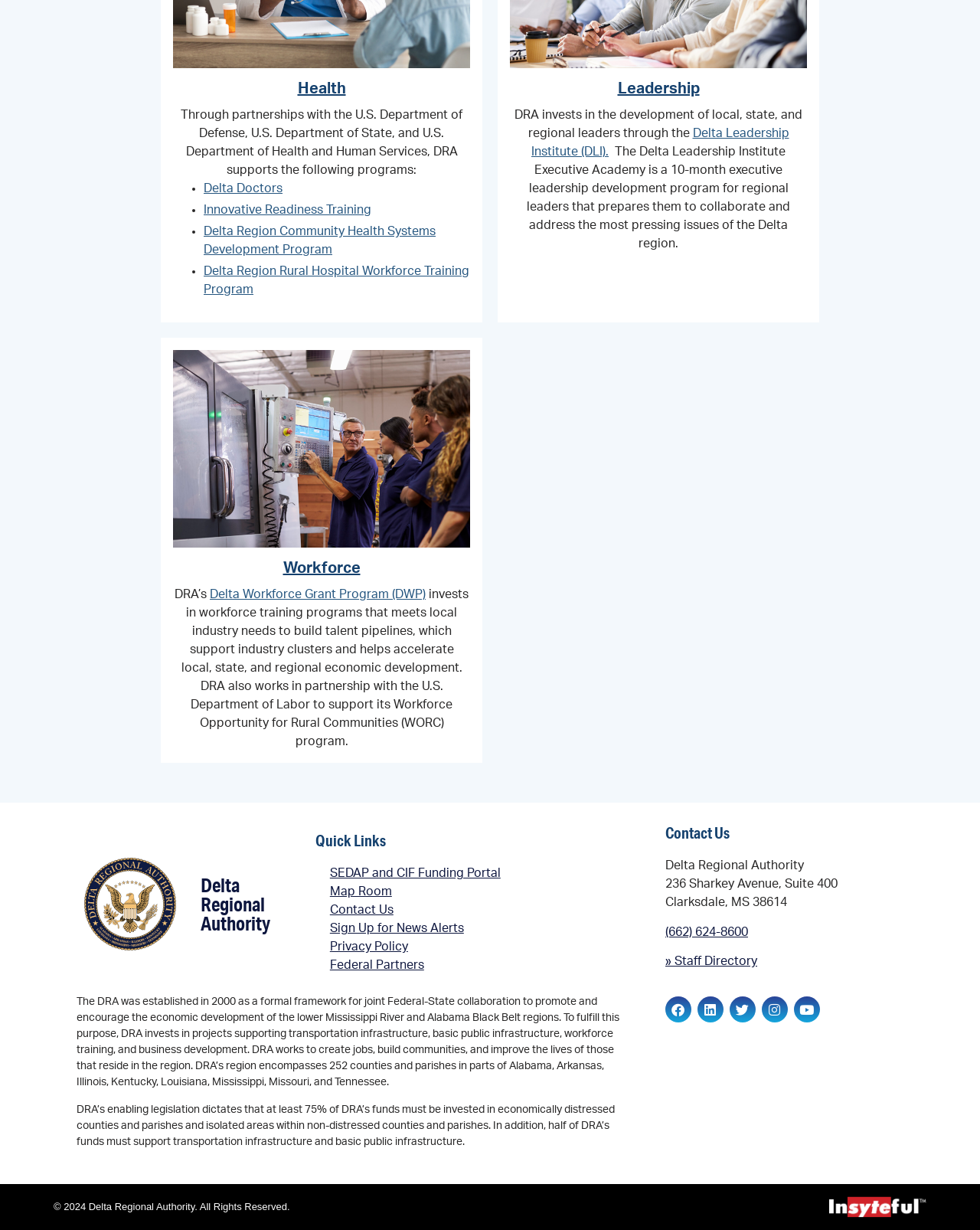Extract the bounding box coordinates of the UI element described: "Youtube". Provide the coordinates in the format [left, top, right, bottom] with values ranging from 0 to 1.

[0.81, 0.81, 0.837, 0.832]